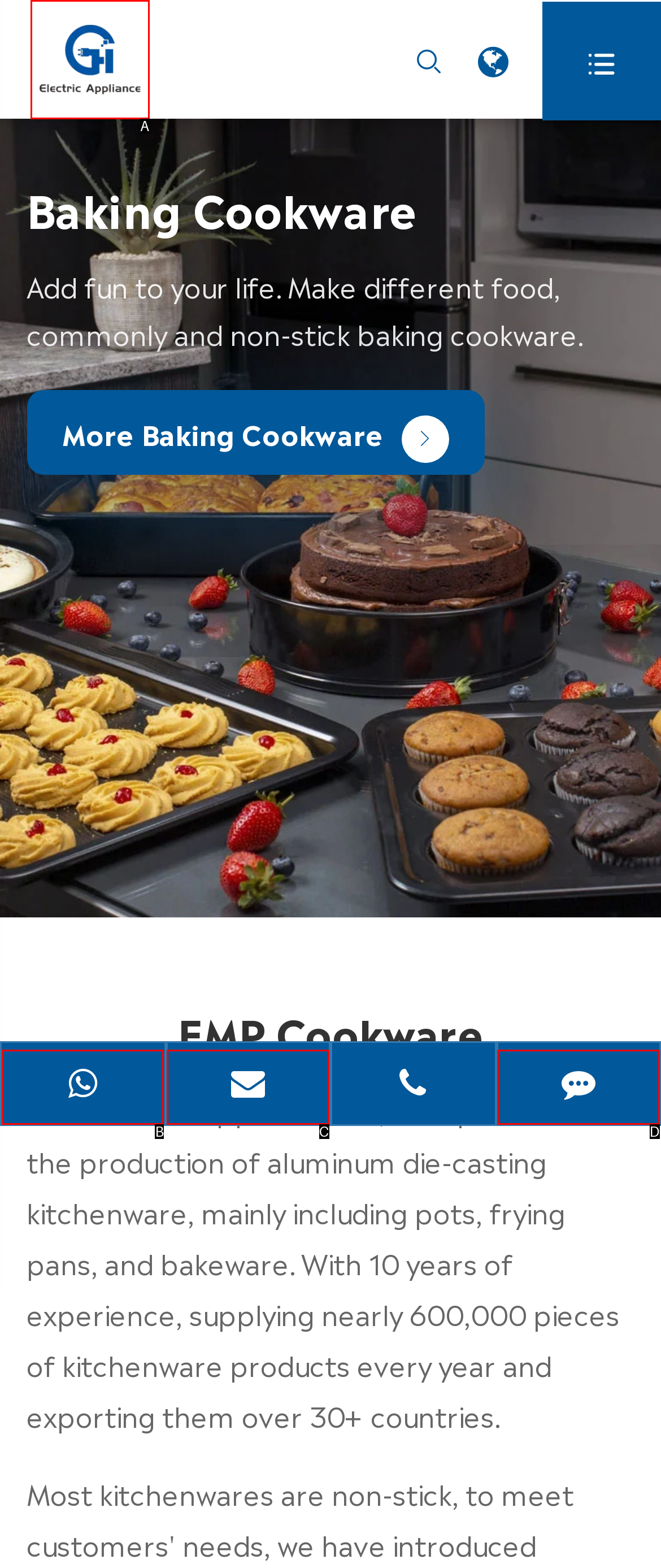Match the description: parent_node:  to one of the options shown. Reply with the letter of the best match.

A